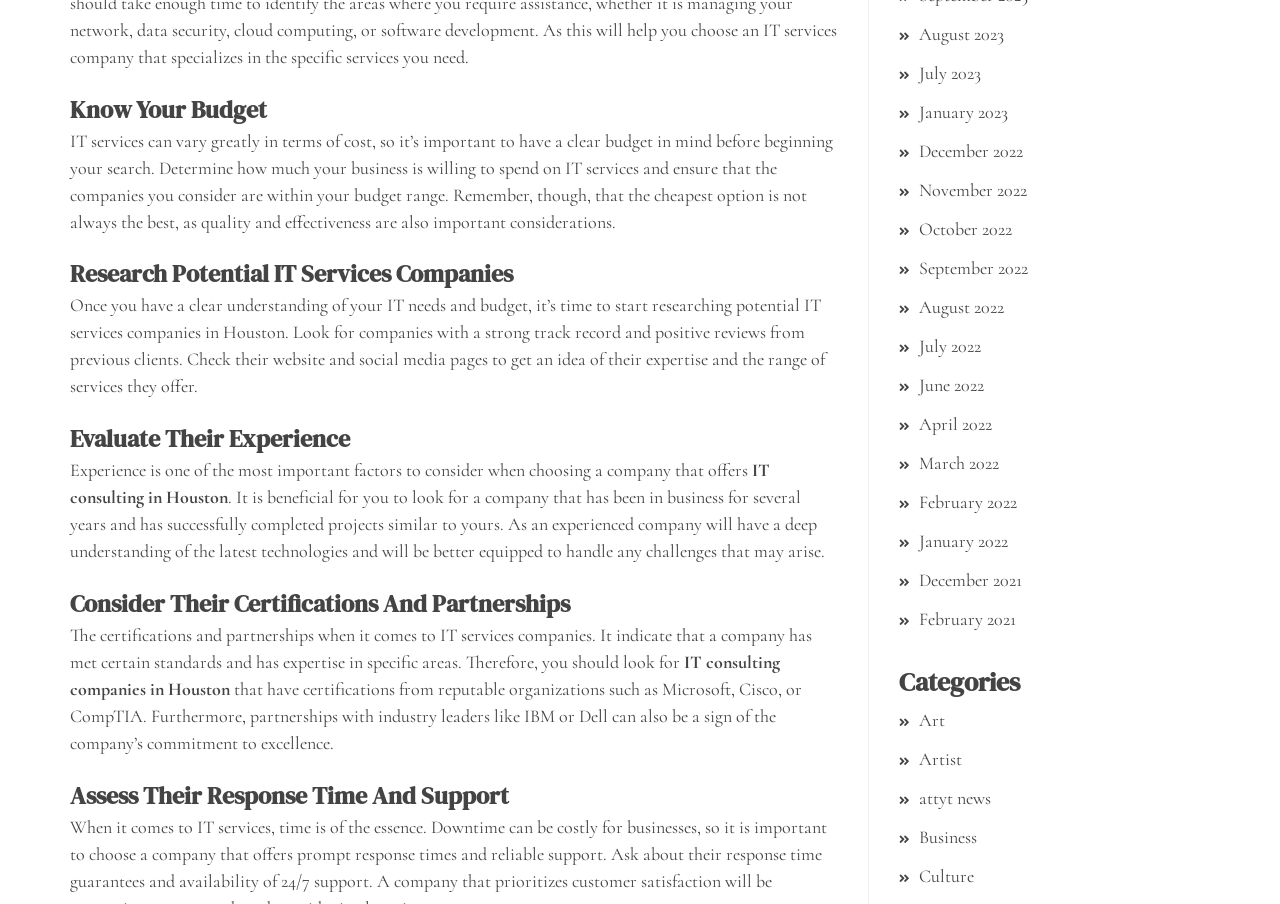What is the first step in finding the right IT services company?
Give a detailed response to the question by analyzing the screenshot.

The first step in finding the right IT services company is to know your budget, as stated in the heading 'Know Your Budget' at the top of the webpage. This is important because IT services can vary greatly in terms of cost, and having a clear budget in mind will help you determine which companies to consider.